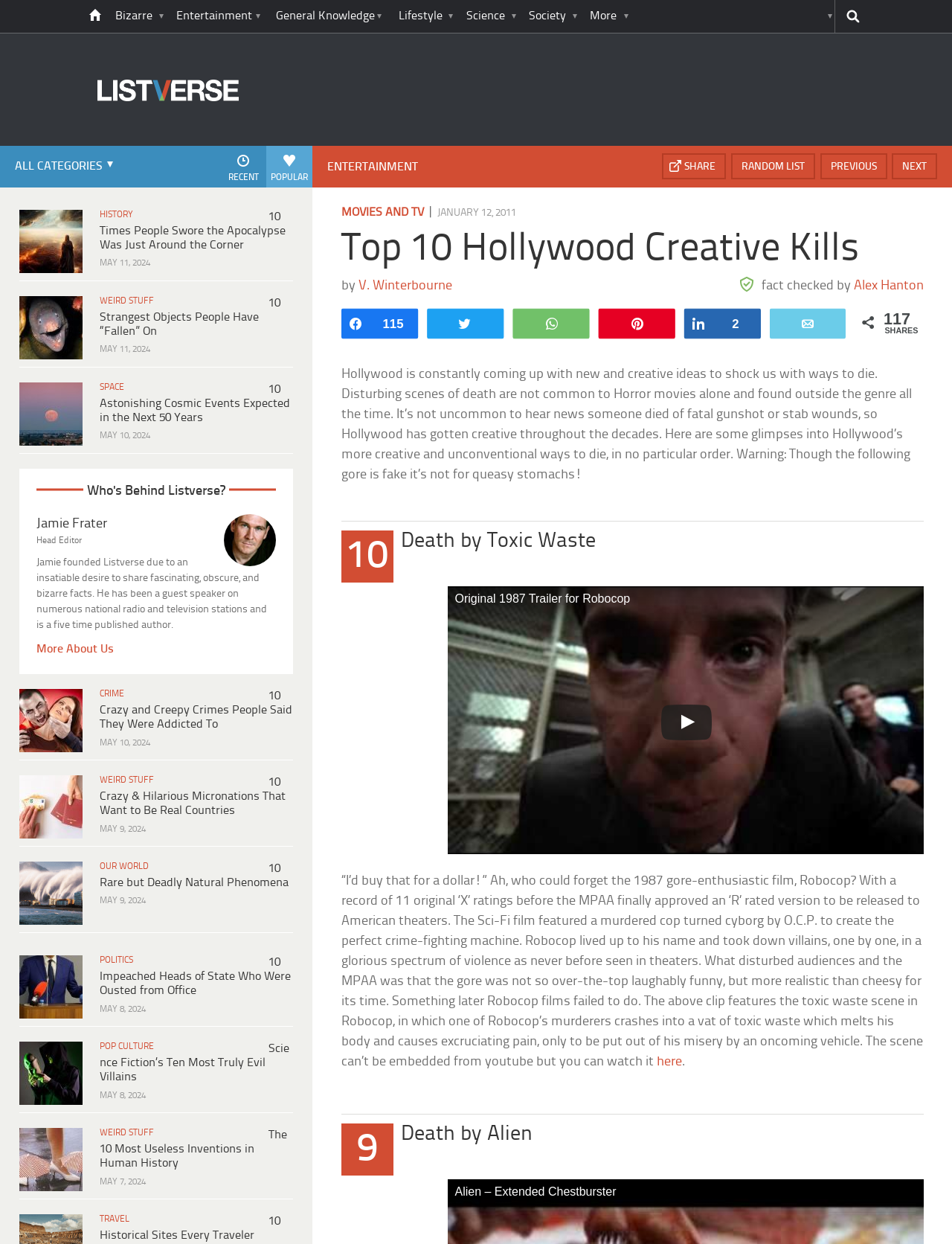Describe all the key features of the webpage in detail.

This webpage is titled "Top 10 Hollywood Creative Kills - Listverse" and appears to be a listicle article featuring various topics. At the top of the page, there are several links to different categories, including "Bizarre", "Entertainment", "General Knowledge", and more. To the right of these links, there is a search bar and a link to the site's logo.

Below the top navigation, there are several article previews, each with a heading, a link to the full article, and a timestamp indicating when it was published. The articles are arranged in a vertical list, with the most recent articles at the top. The headings of the articles are descriptive and attention-grabbing, with topics ranging from "10 Times People Swore the Apocalypse Was Just Around the Corner" to "10 Rare but Deadly Natural Phenomena".

To the right of the article previews, there is a section featuring information about the site's editor, Jamie Frater, including a photo and a brief bio. Below this section, there are more article previews, continuing the list of topics.

At the bottom of the page, there are links to navigate to the next or previous page of articles, as well as a link to a random list and a share button. There is also a section featuring a link to the "Movies and TV" category, with a timestamp indicating when it was last updated.

Overall, the webpage appears to be a collection of listicle articles on various topics, with a focus on entertainment, history, and weird phenomena.